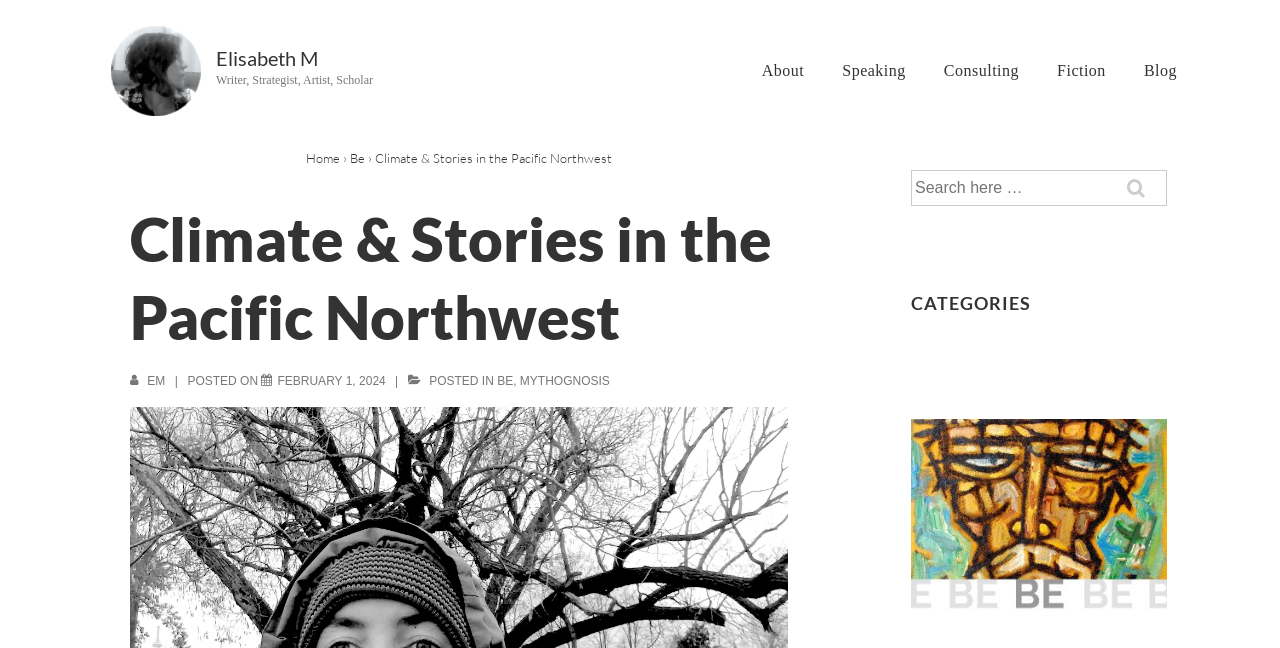What is the category of the post 'Climate & Stories in the Pacific Northwest'?
Look at the image and answer the question with a single word or phrase.

BE, MYTHOGNOSIS